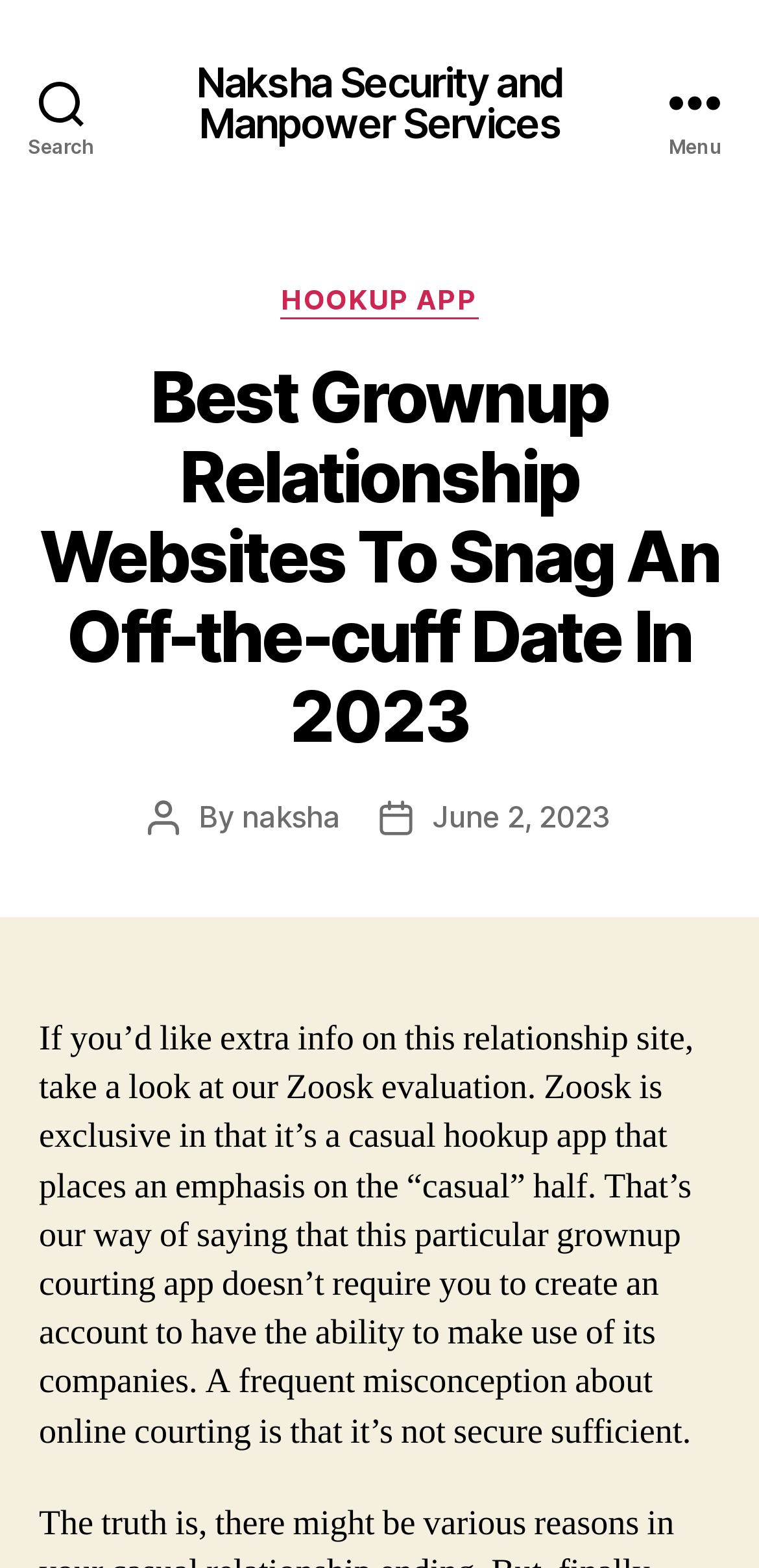Provide a brief response to the question using a single word or phrase: 
Who is the post author?

naksha